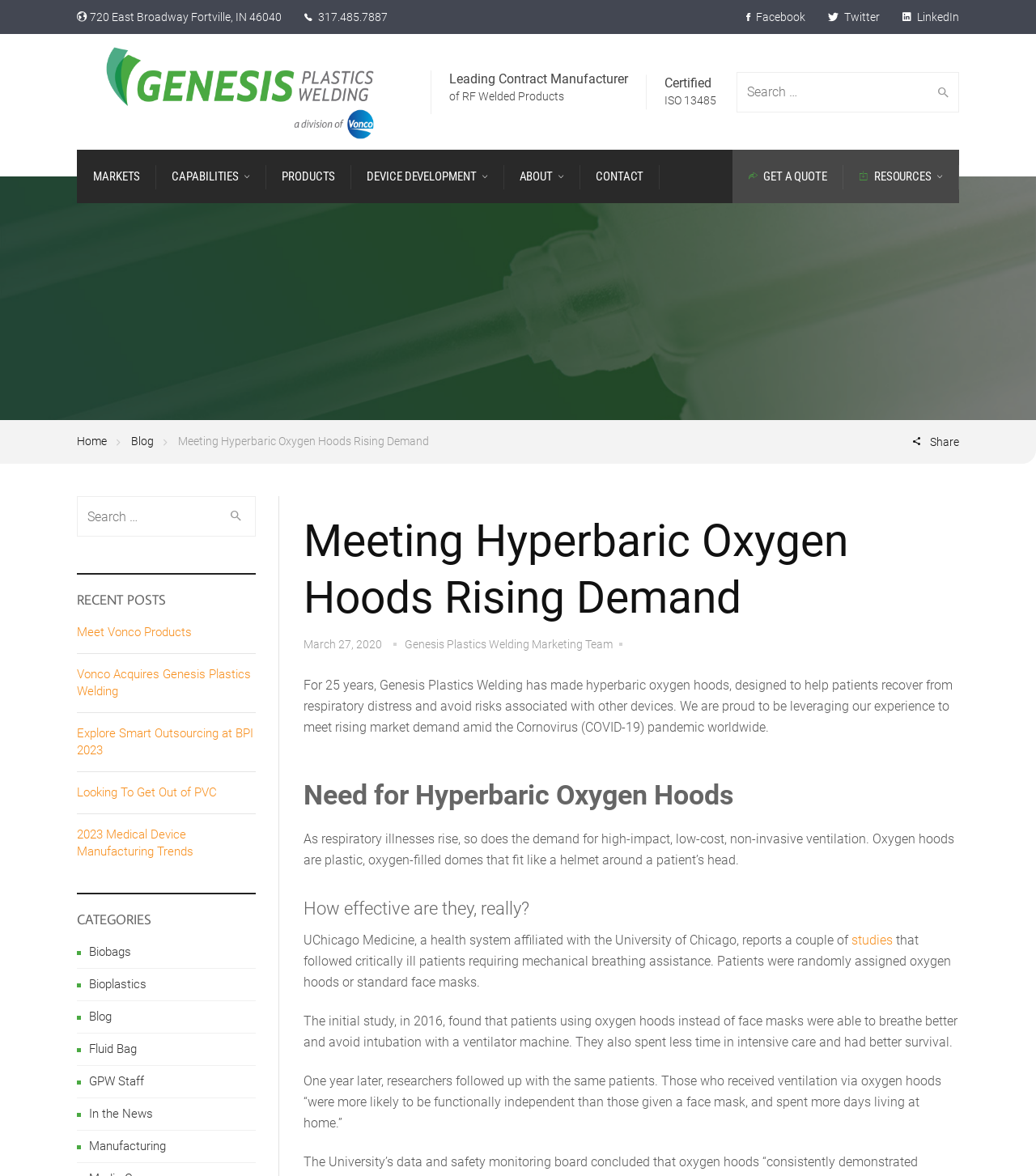Please identify the bounding box coordinates of the element's region that should be clicked to execute the following instruction: "Search for something". The bounding box coordinates must be four float numbers between 0 and 1, i.e., [left, top, right, bottom].

[0.691, 0.029, 0.926, 0.127]